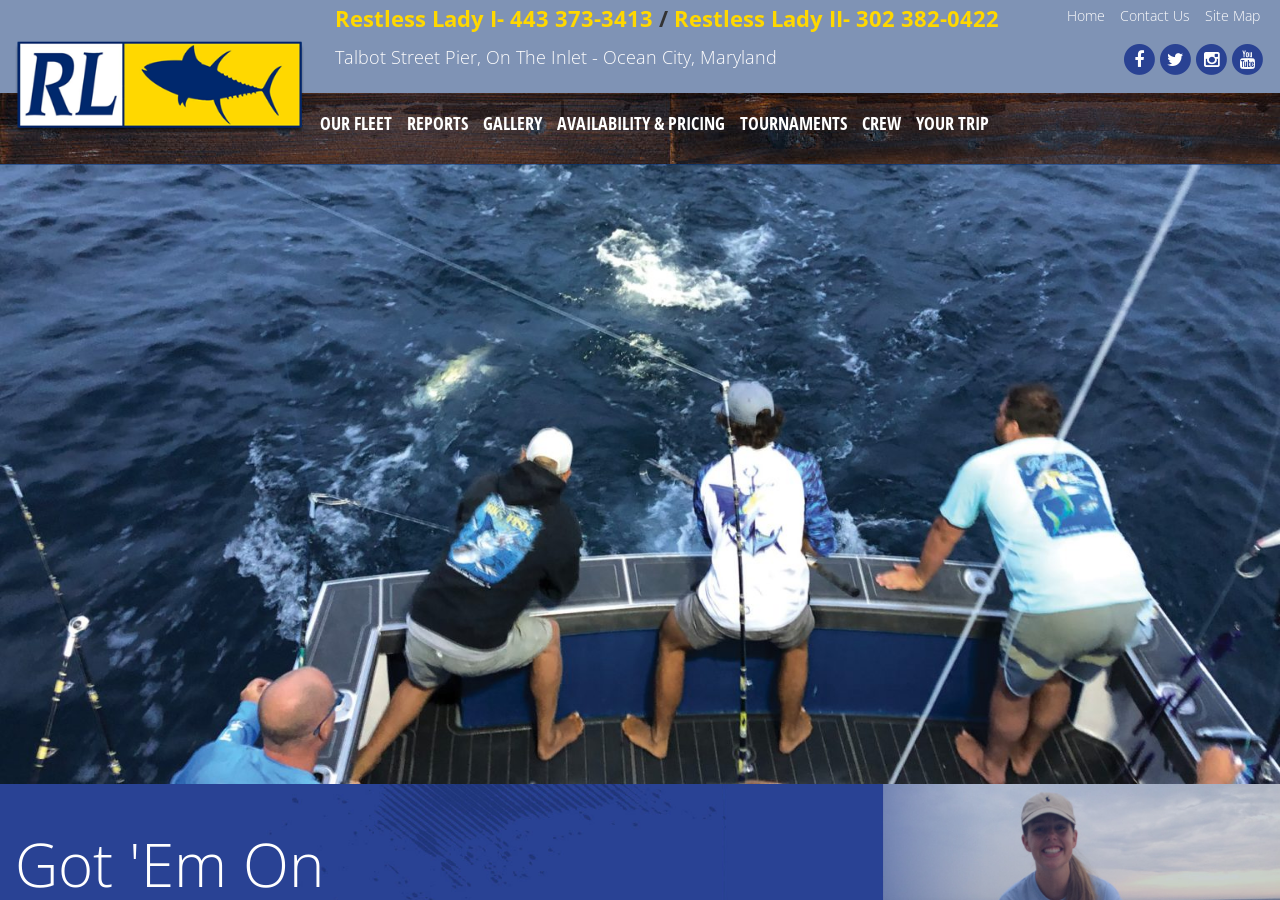Locate the bounding box coordinates of the element's region that should be clicked to carry out the following instruction: "Check the 'GALLERY'". The coordinates need to be four float numbers between 0 and 1, i.e., [left, top, right, bottom].

[0.373, 0.114, 0.427, 0.159]